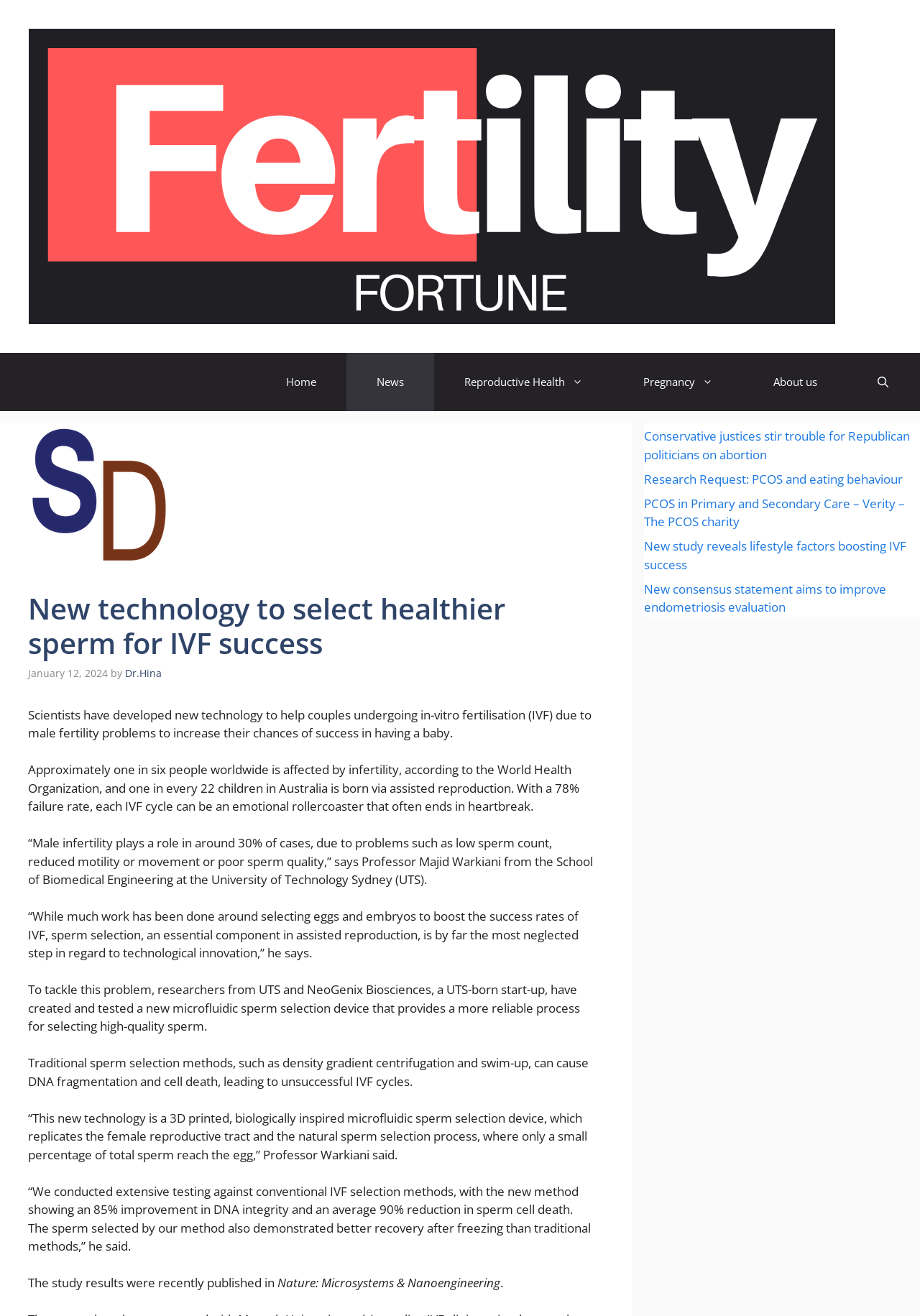Answer the following query concisely with a single word or phrase:
What is the name of the journal where the study results were published?

Nature: Microsystems & Nanoengineering